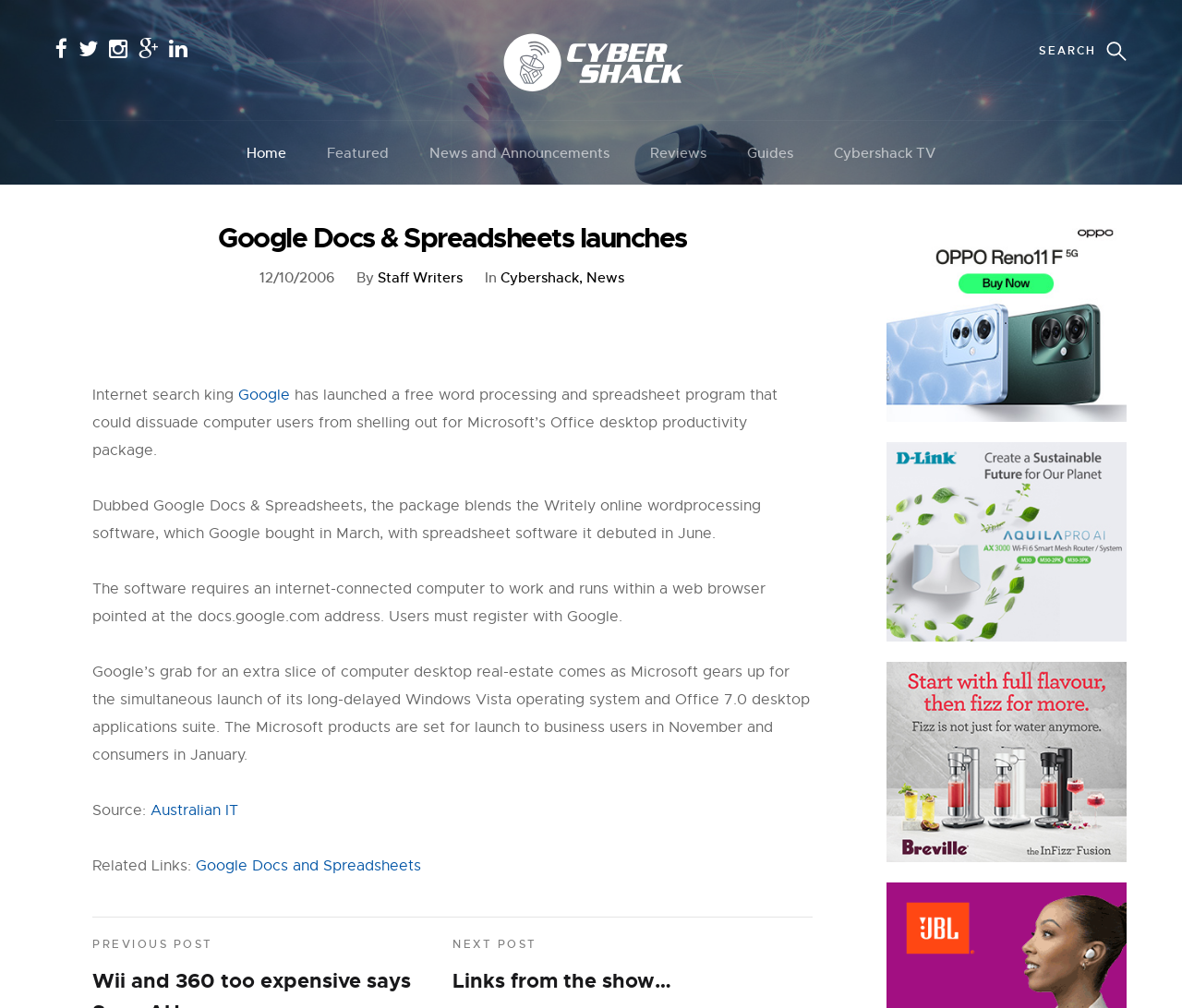Use the information in the screenshot to answer the question comprehensively: What is the operating system that Microsoft is launching?

The answer can be found in the article's content, where it is mentioned that 'Microsoft gears up for the simultaneous launch of its long-delayed Windows Vista operating system and Office 7.0 desktop applications suite.' This indicates that Windows Vista is the operating system being launched by Microsoft.